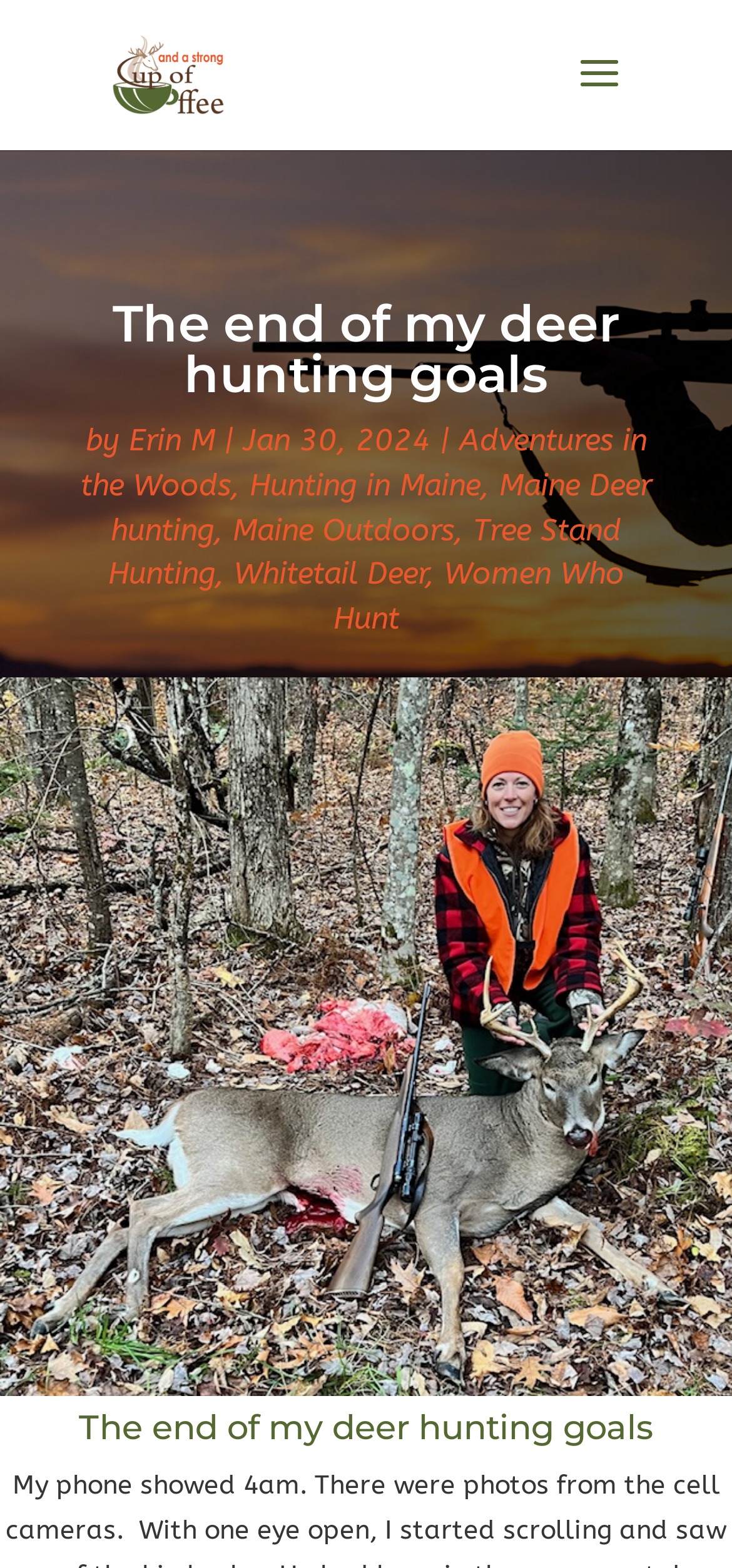Locate the coordinates of the bounding box for the clickable region that fulfills this instruction: "click the link to And A Strong Cup of Coffee".

[0.15, 0.035, 0.308, 0.057]